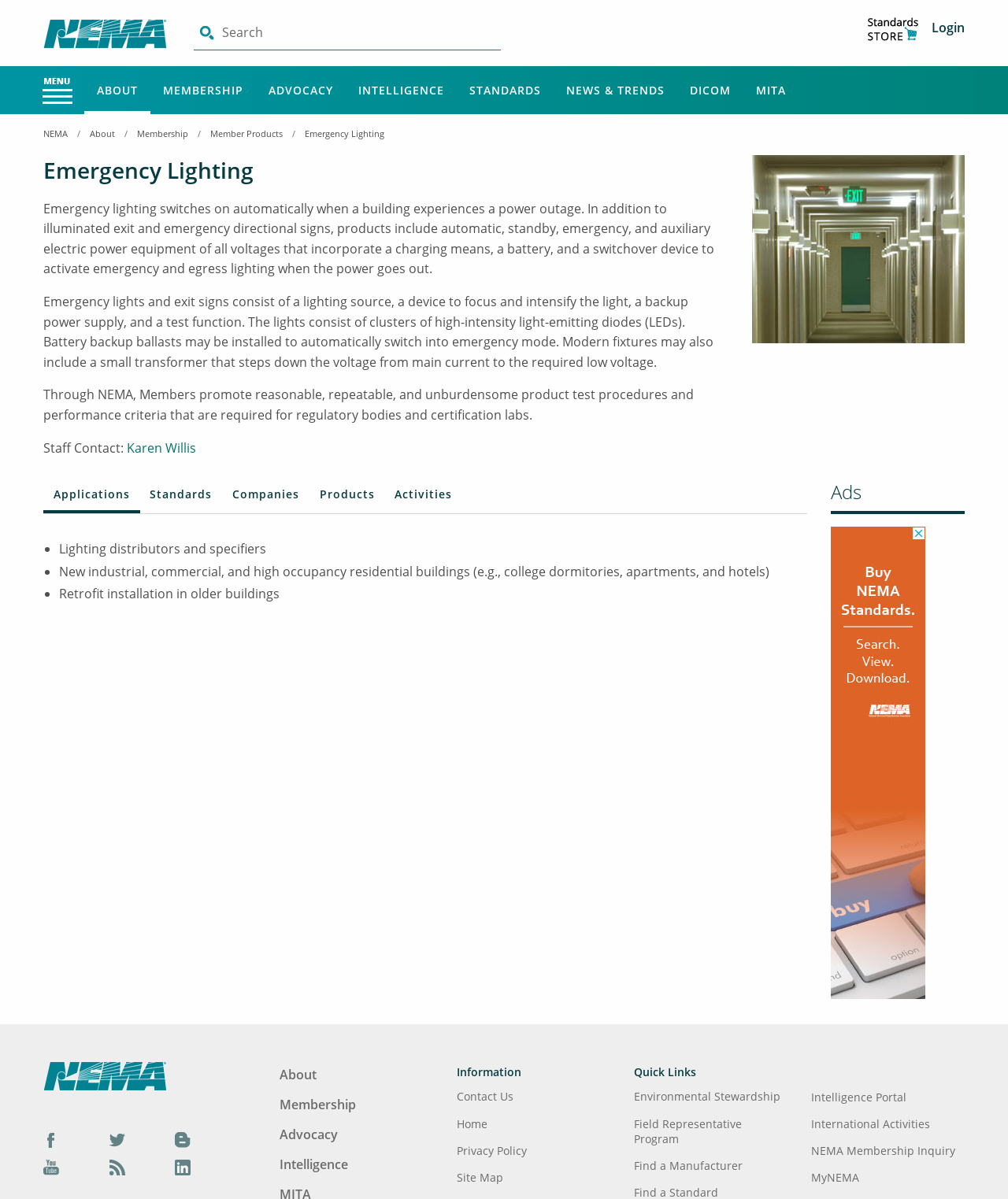Please specify the bounding box coordinates of the region to click in order to perform the following instruction: "View the Emergency Lighting product image".

[0.746, 0.13, 0.957, 0.286]